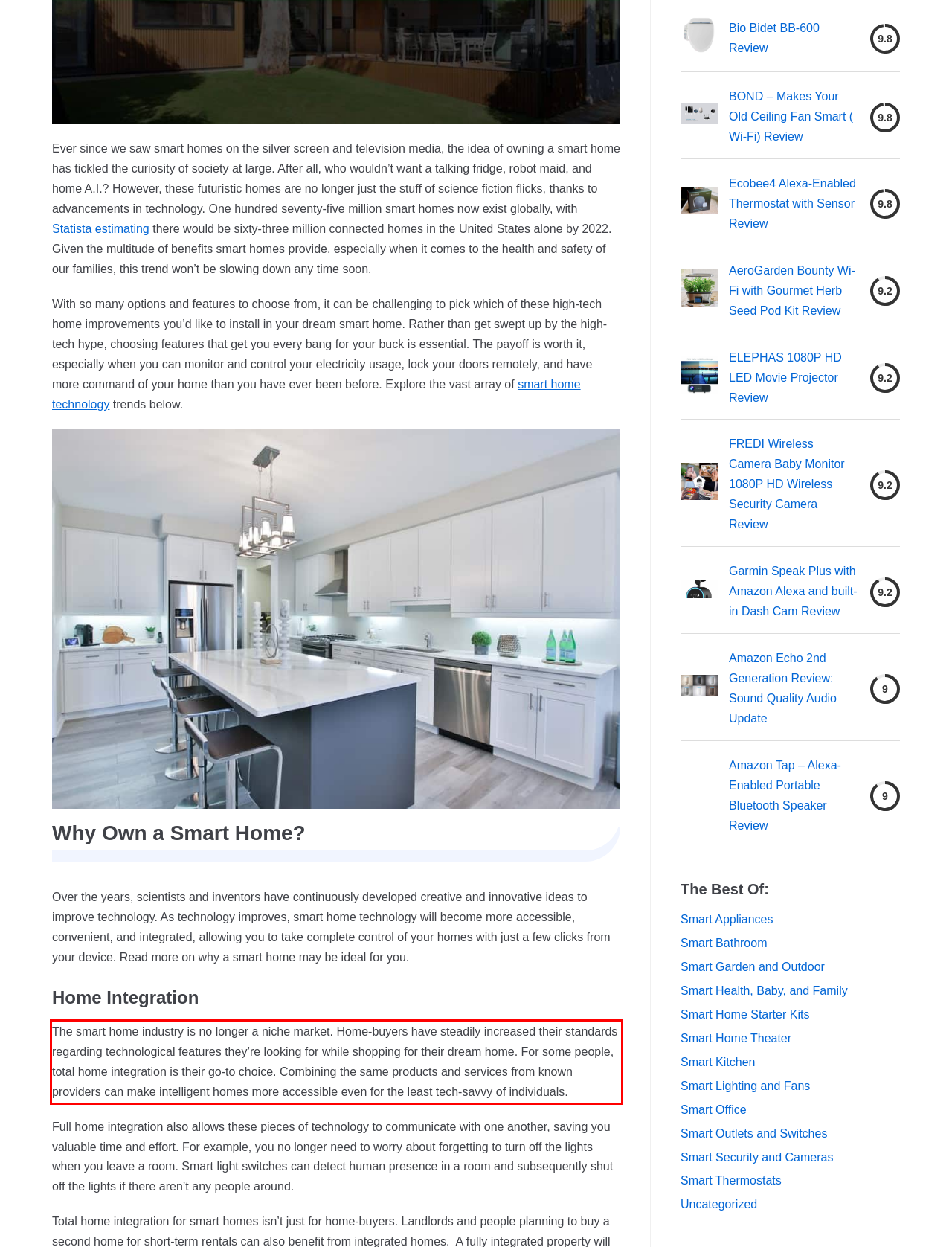Perform OCR on the text inside the red-bordered box in the provided screenshot and output the content.

The smart home industry is no longer a niche market. Home-buyers have steadily increased their standards regarding technological features they’re looking for while shopping for their dream home. For some people, total home integration is their go-to choice. Combining the same products and services from known providers can make intelligent homes more accessible even for the least tech-savvy of individuals.